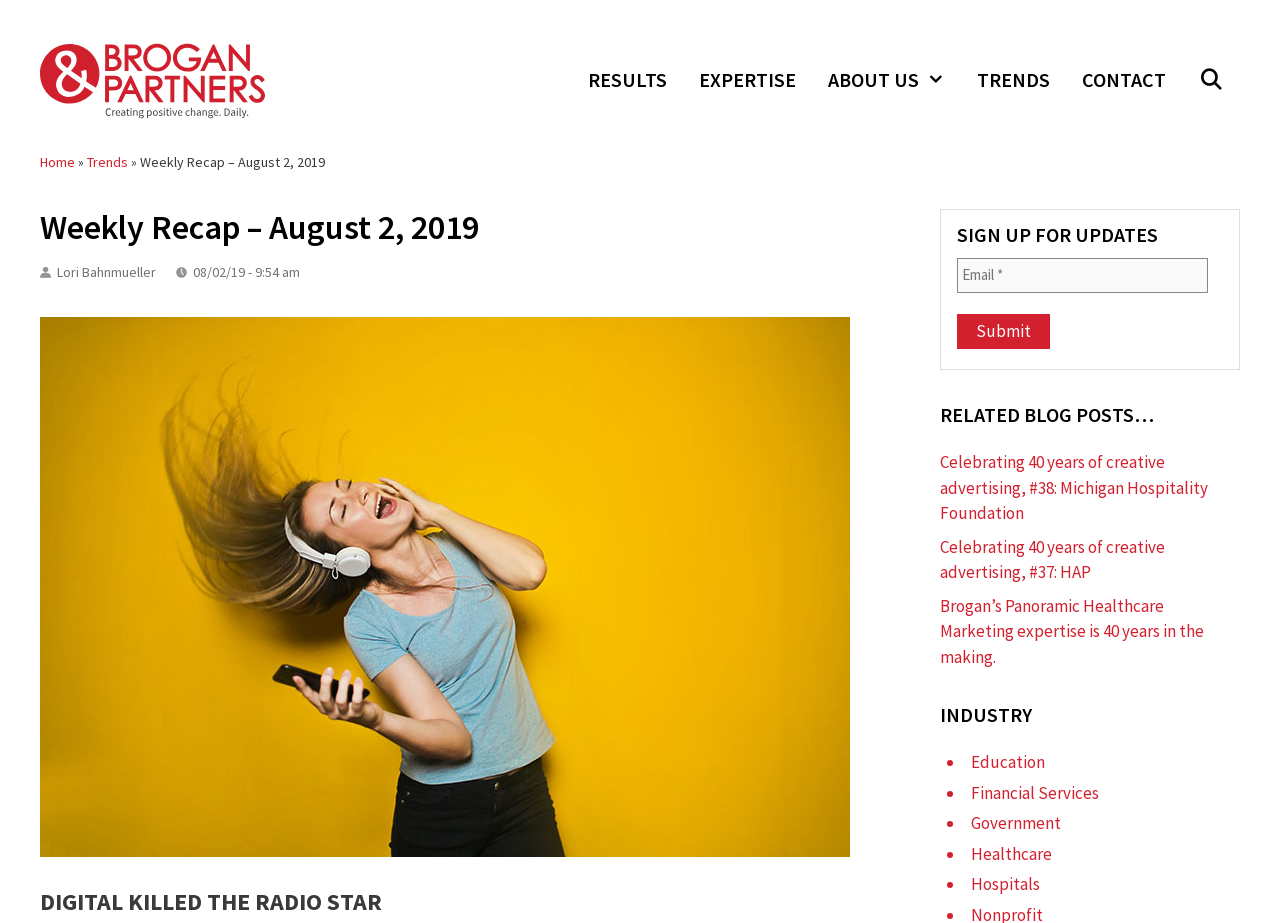Give the bounding box coordinates for this UI element: "HOME". The coordinates should be four float numbers between 0 and 1, arranged as [left, top, right, bottom].

None